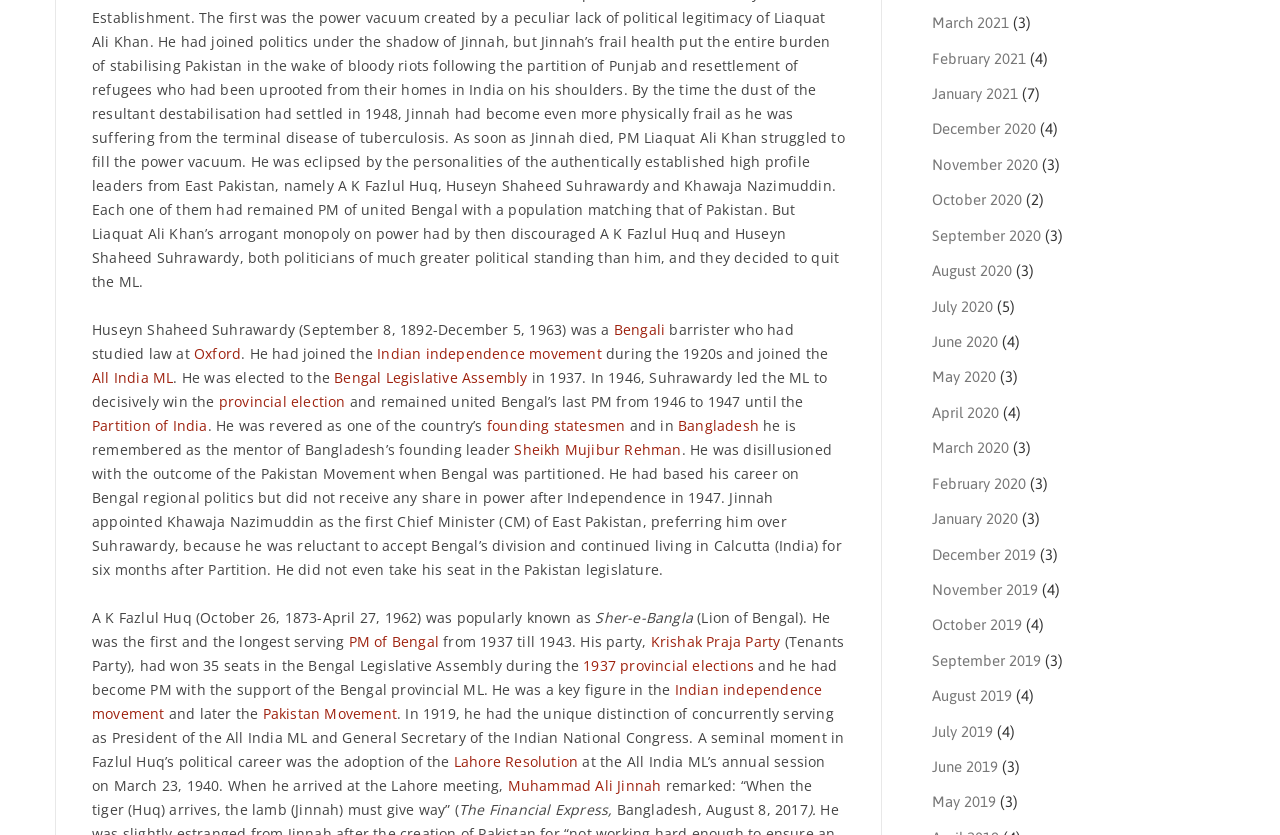Provide a one-word or one-phrase answer to the question:
Who was the mentor of Bangladesh’s founding leader Sheikh Mujibur Rehman?

Huseyn Shaheed Suhrawardy